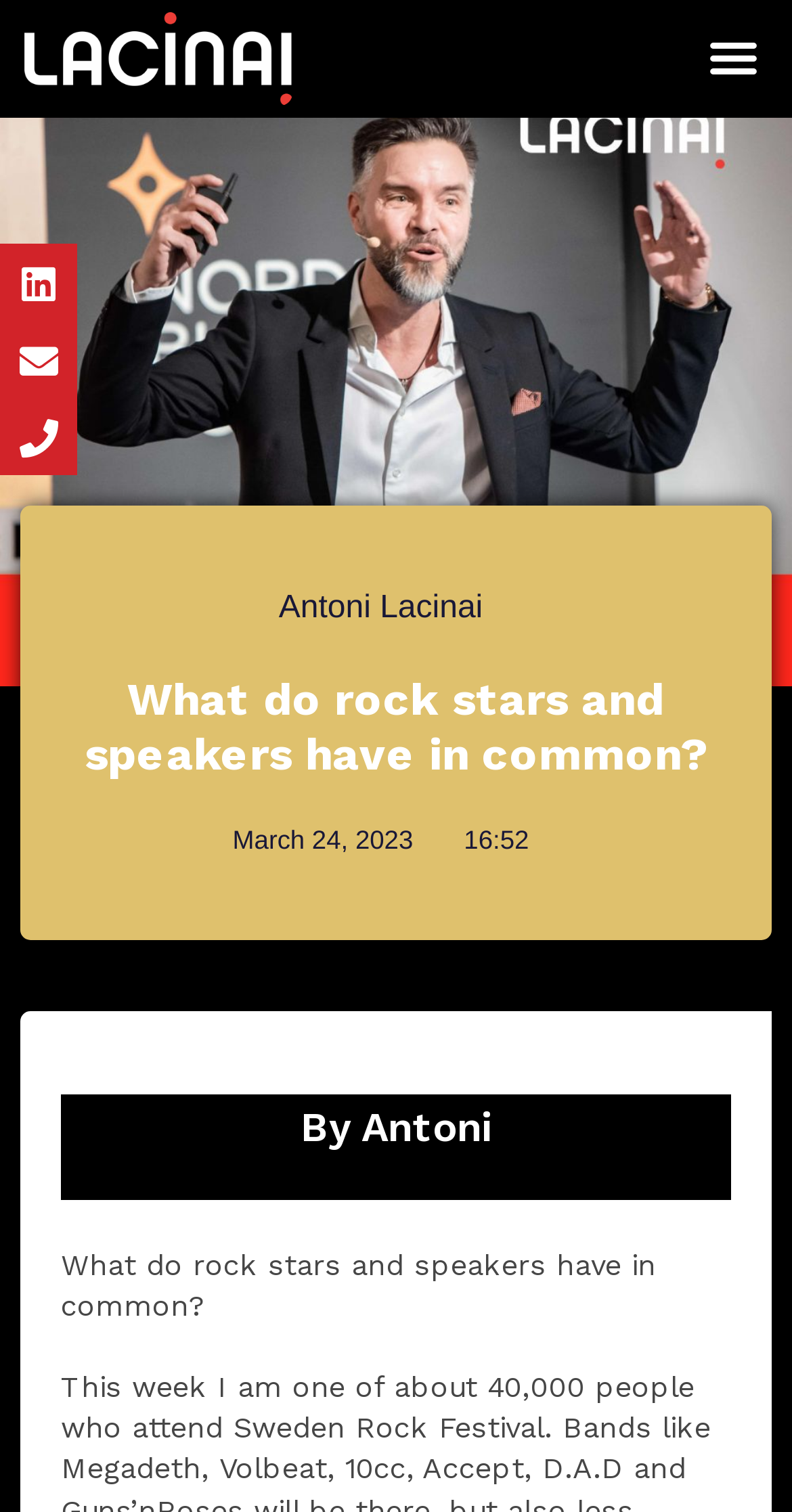Determine the bounding box of the UI element mentioned here: "Linkedin". The coordinates must be in the format [left, top, right, bottom] with values ranging from 0 to 1.

[0.0, 0.161, 0.097, 0.212]